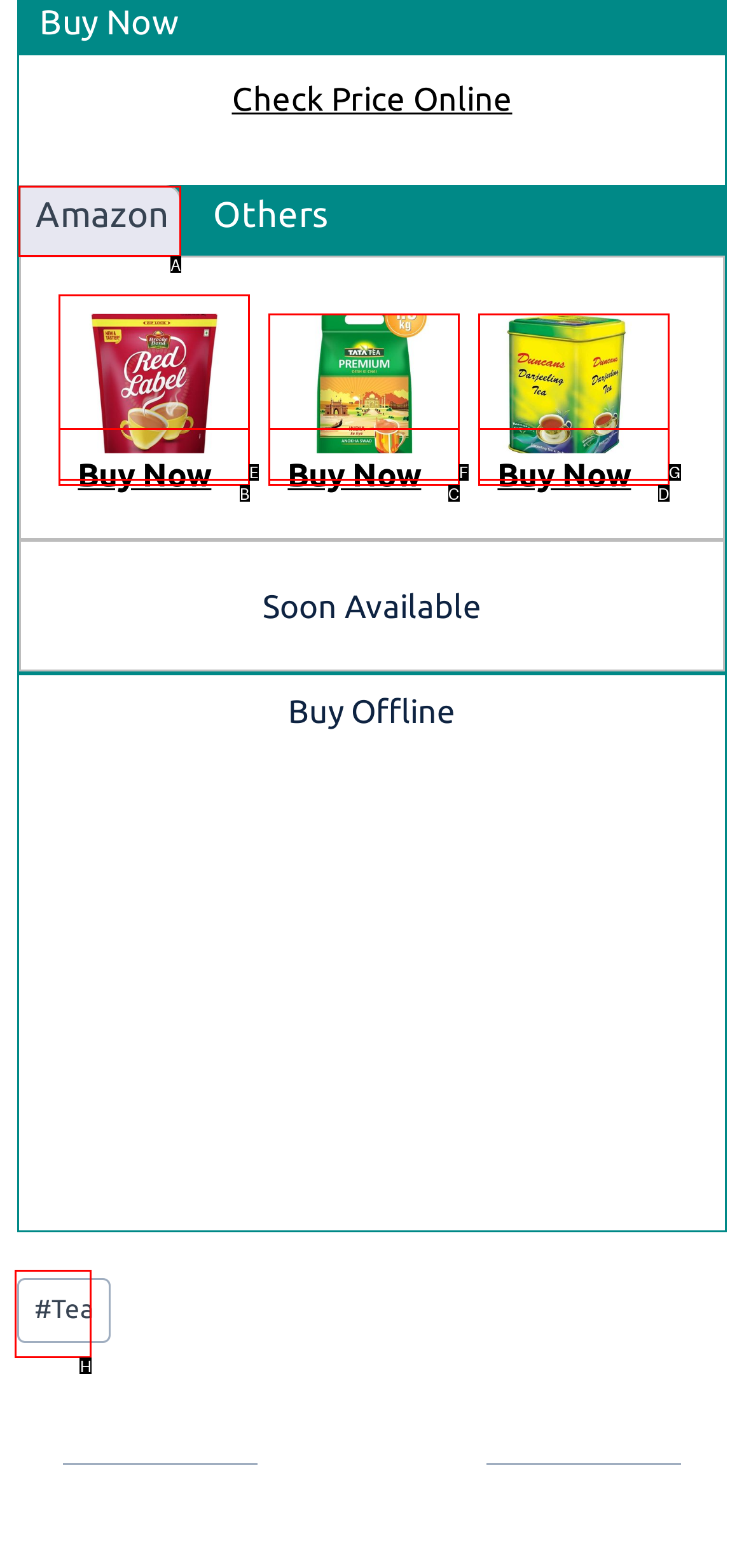Find the appropriate UI element to complete the task: Explore post tags. Indicate your choice by providing the letter of the element.

H